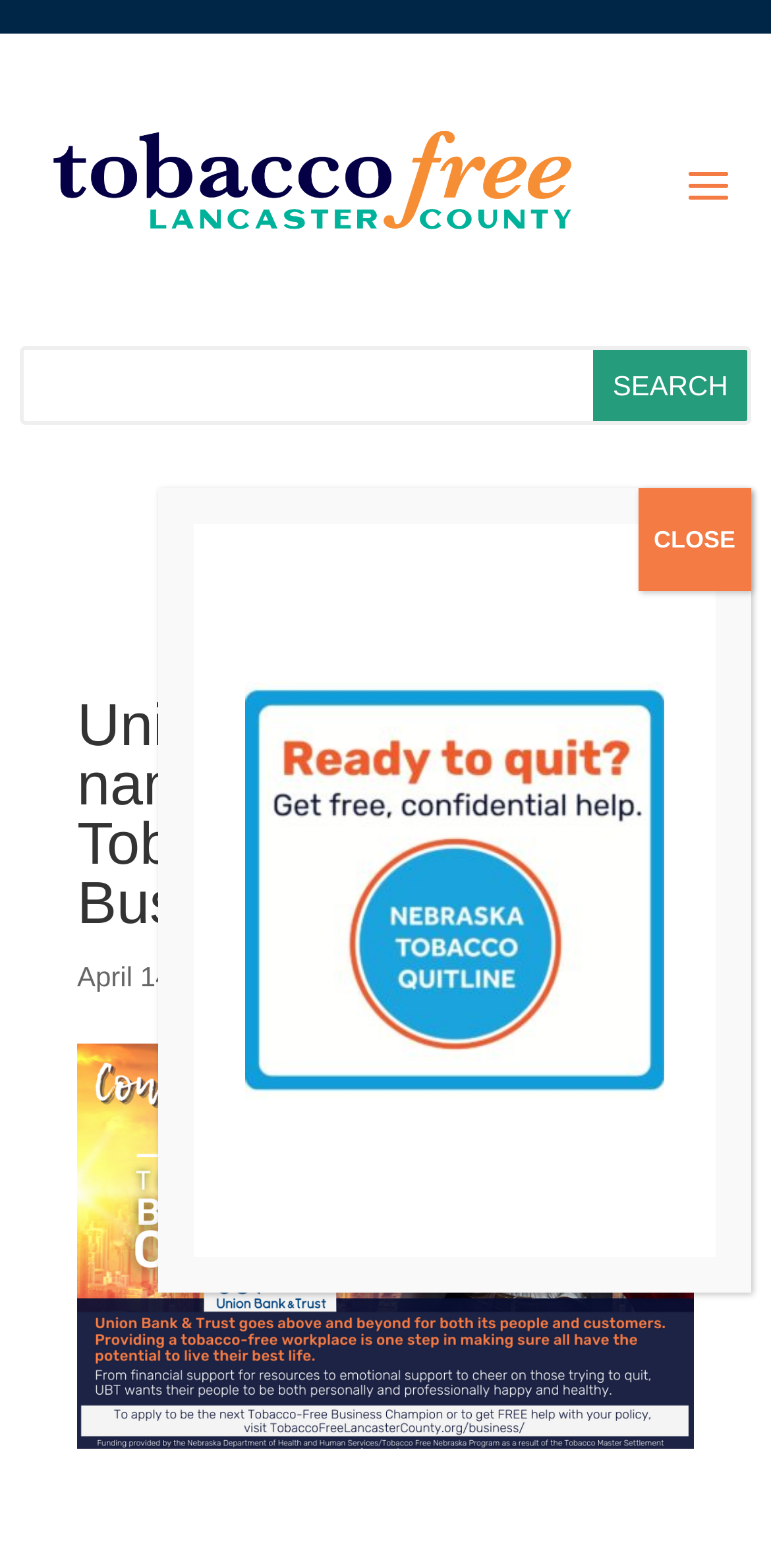What is the purpose of the button at the top right corner?
Refer to the image and give a detailed answer to the query.

I found the purpose of the button at the top right corner by looking at the static text element inside the button which says 'CLOSE', indicating that it is a close button.